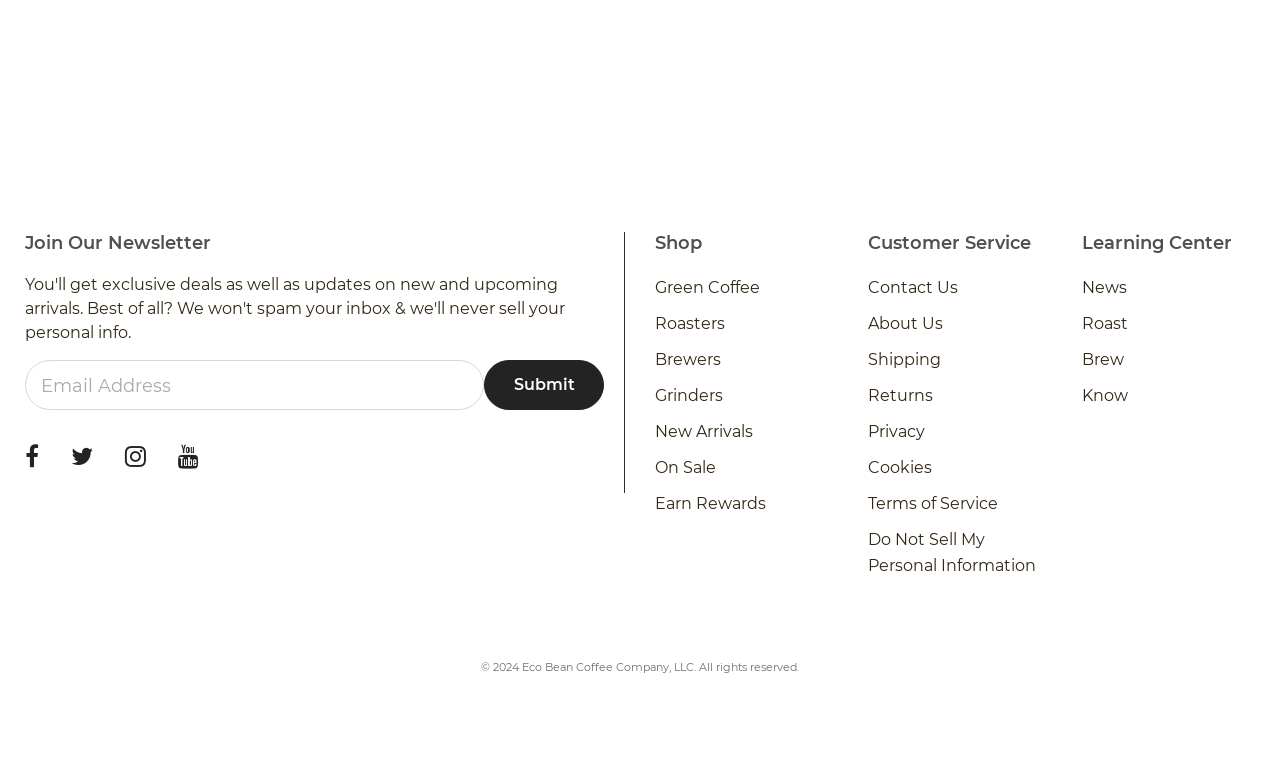Can you find the bounding box coordinates for the element to click on to achieve the instruction: "Go to the 'High Quality Cellulose Ether Hec' page"?

None